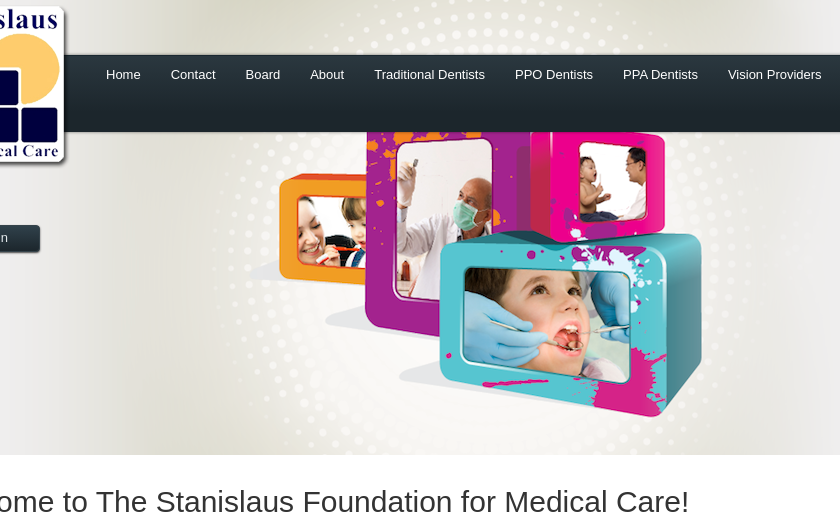Give a thorough explanation of the image.

The image showcases a vibrant and engaging graphic designed for the Stanislaus Foundation for Medical Care's homepage. It features colorful, three-dimensional frames that contain various scenes related to dental care. Each frame highlights different aspects of dental treatment: one shows a dental professional attending to a young patient, another depicts a friendly interaction between a dentist and a child, and a third portrays an adult consultation. The playful use of bright colors and lively backgrounds enhances the welcoming atmosphere, reflecting the foundation's commitment to providing accessible and professional healthcare services. This graphic serves as a visual introduction to the foundation's mission and values, inviting visitors to explore their offerings.